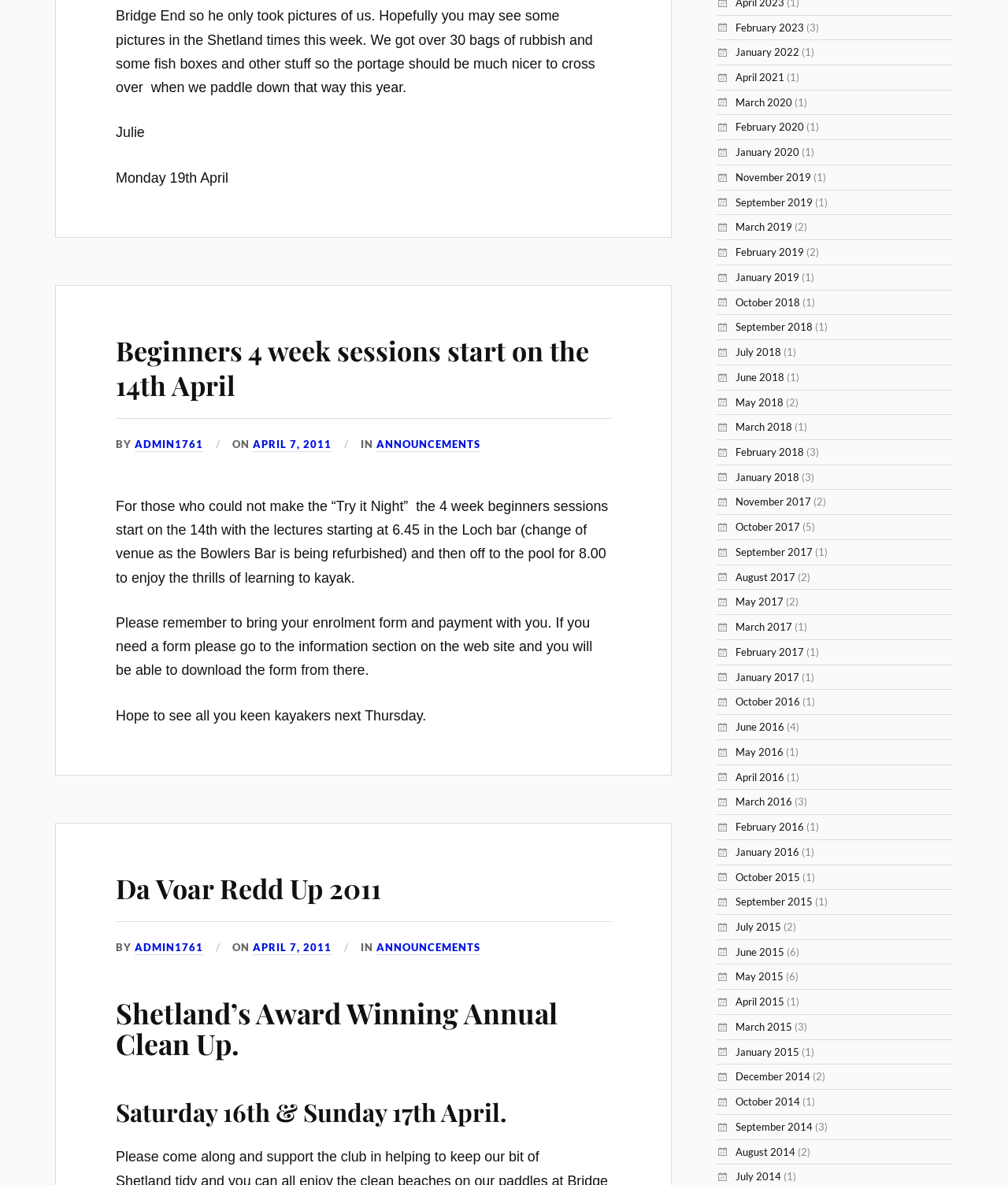Where will the lectures take place?
Refer to the screenshot and answer in one word or phrase.

Loch bar